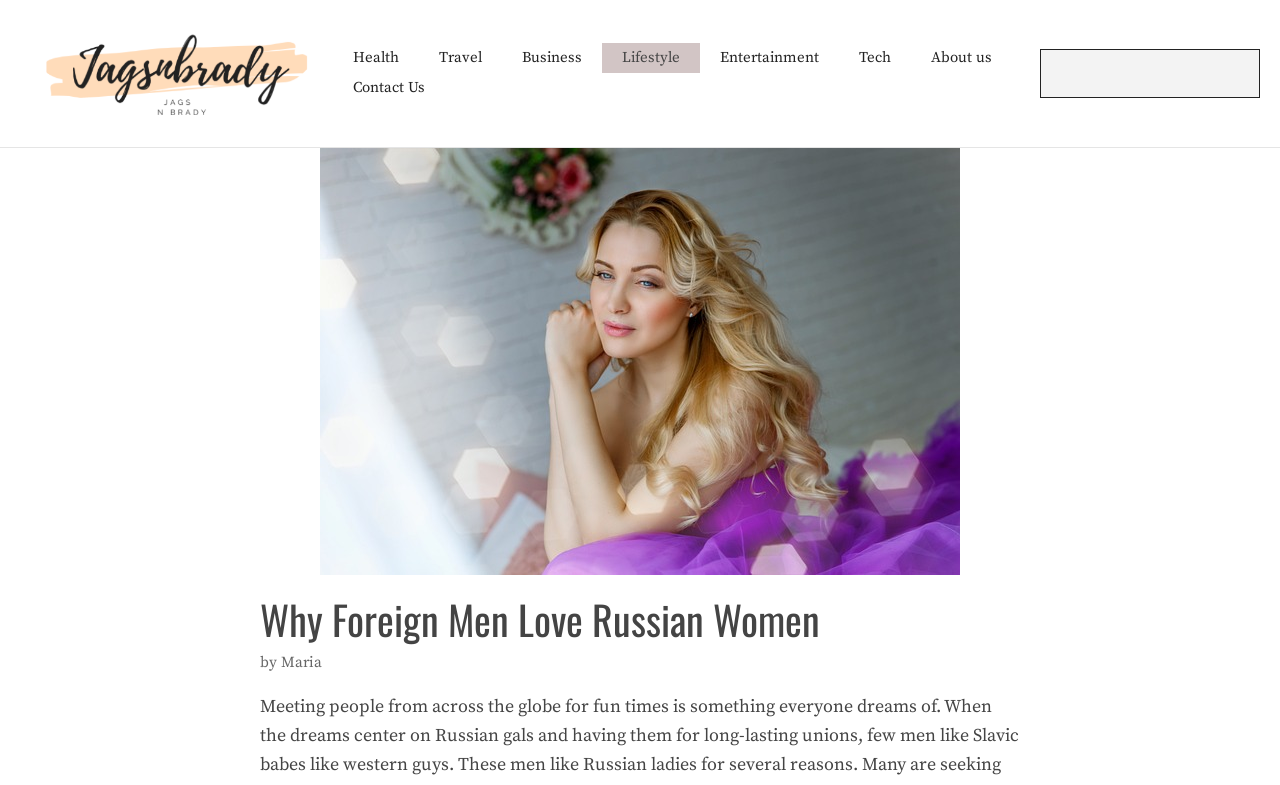Who is the author of the main article?
Provide a fully detailed and comprehensive answer to the question.

The author of the main article is mentioned below the title, where it says 'by Maria', indicating that Maria is the person who wrote the article.